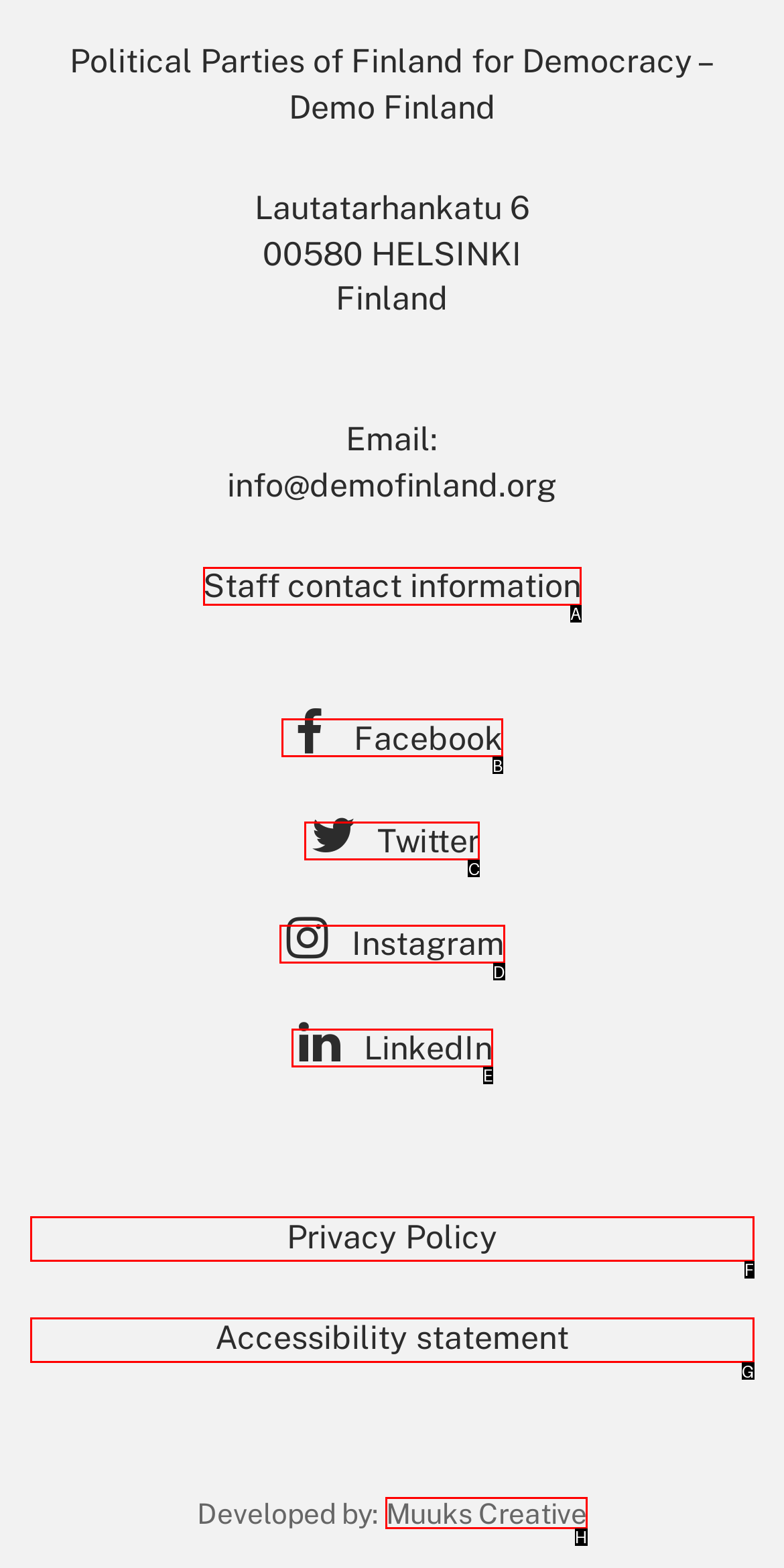Identify the appropriate lettered option to execute the following task: Learn more about Muuks Creative
Respond with the letter of the selected choice.

H